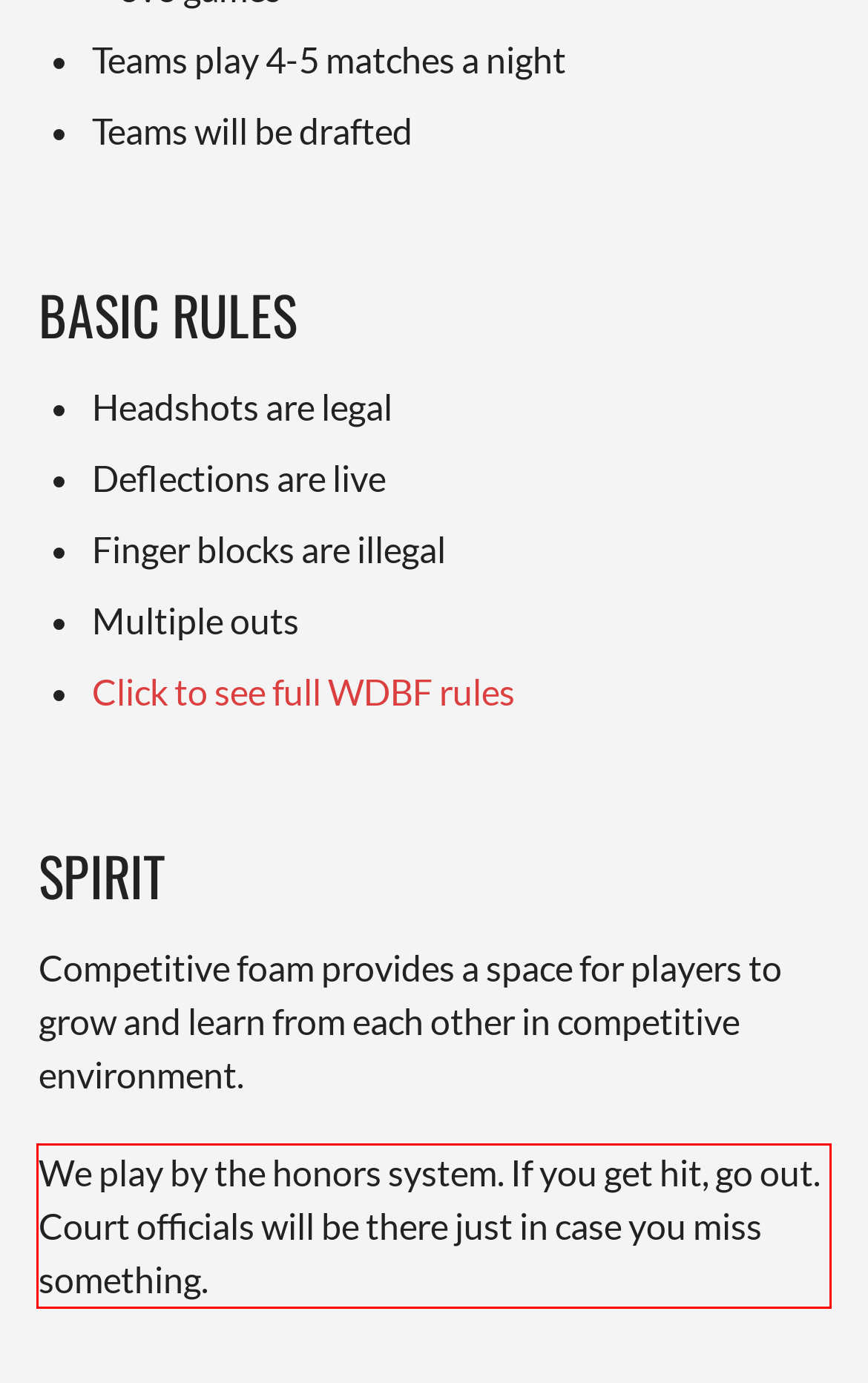Analyze the screenshot of a webpage where a red rectangle is bounding a UI element. Extract and generate the text content within this red bounding box.

We play by the honors system. If you get hit, go out. Court officials will be there just in case you miss something.